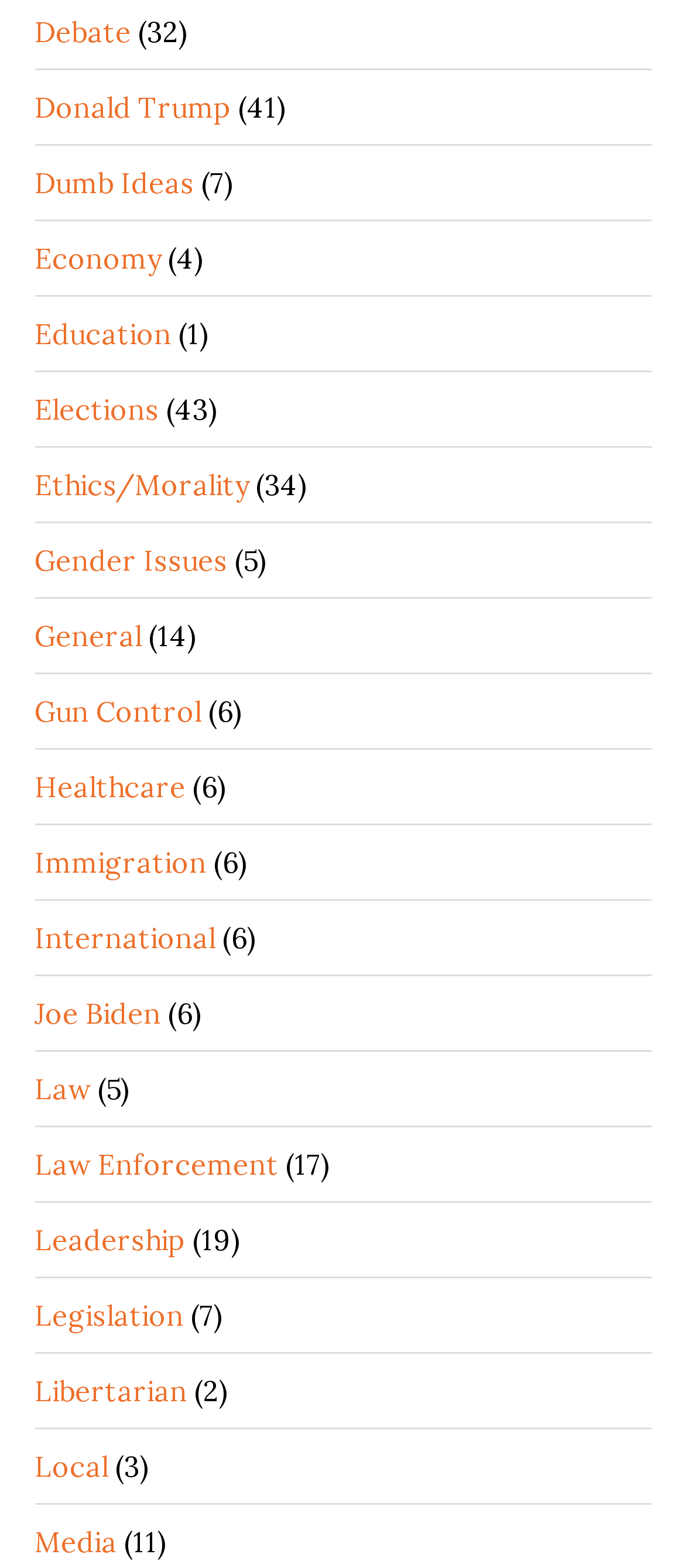What is the topic with the highest number of associated items?
Use the screenshot to answer the question with a single word or phrase.

Elections